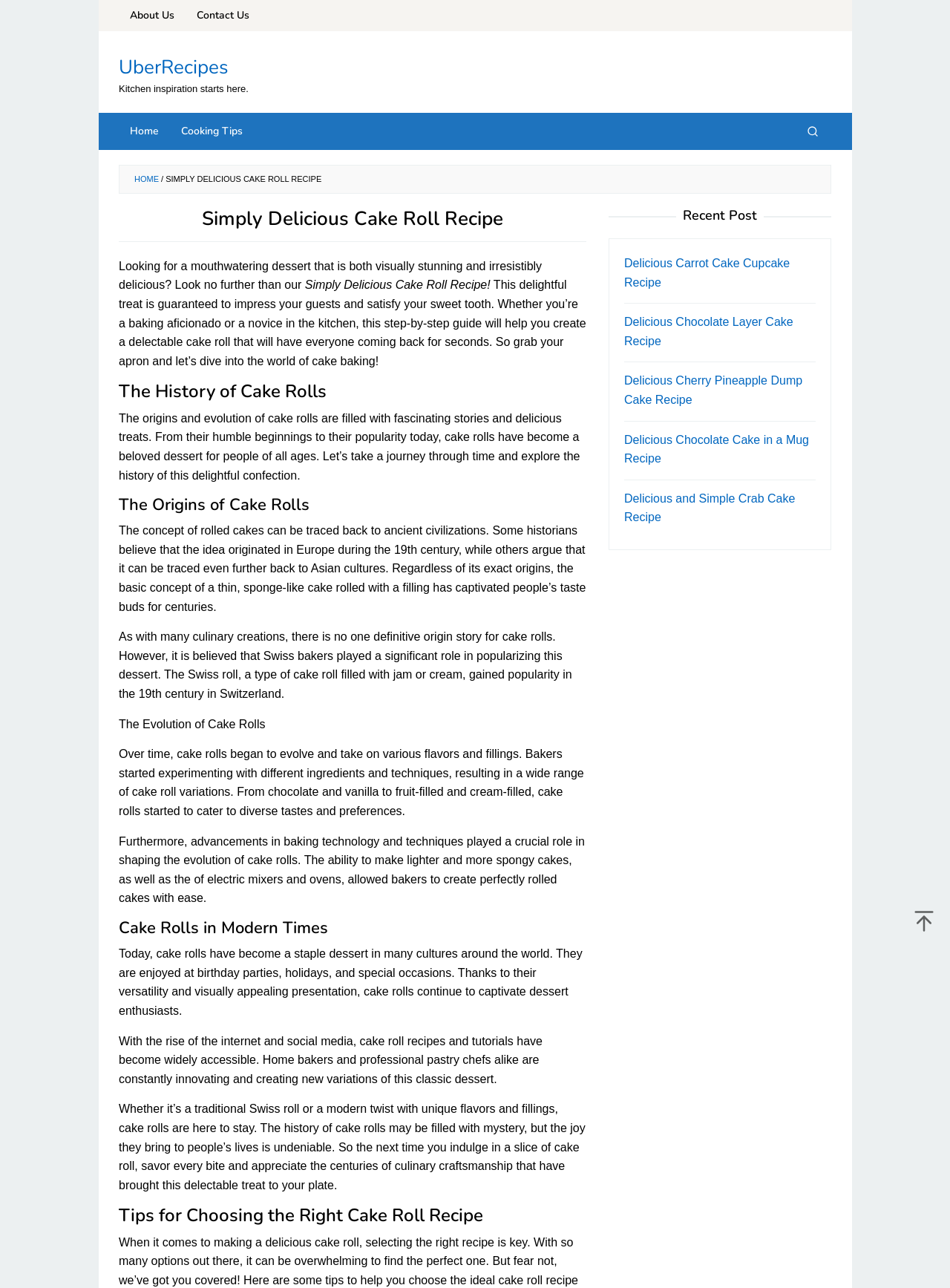Please find the bounding box coordinates of the clickable region needed to complete the following instruction: "Click the 'About Us' link". The bounding box coordinates must consist of four float numbers between 0 and 1, i.e., [left, top, right, bottom].

[0.125, 0.0, 0.195, 0.024]